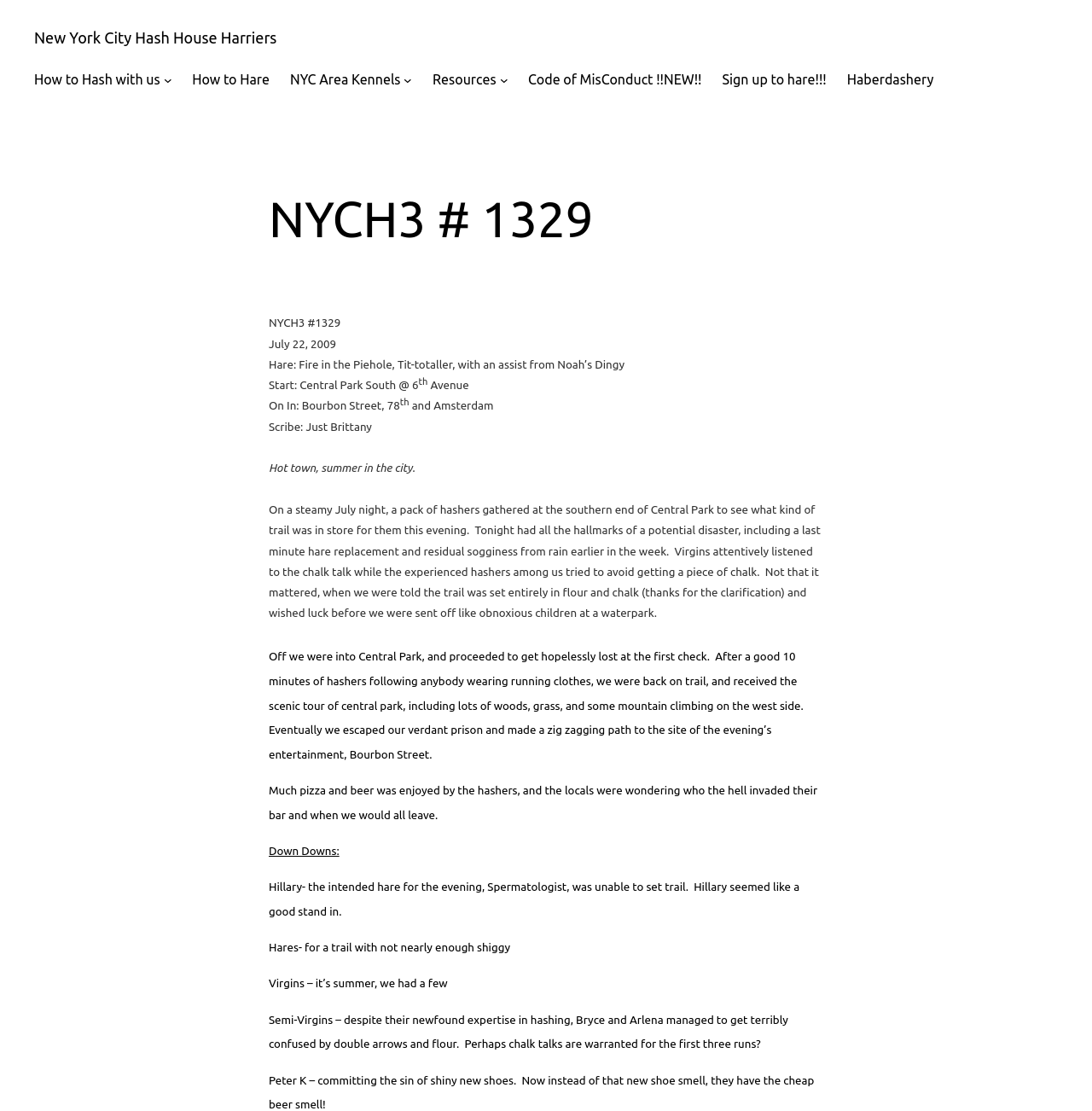Determine the bounding box coordinates of the element that should be clicked to execute the following command: "Click on 'NYC Area Kennels'".

[0.266, 0.062, 0.367, 0.082]